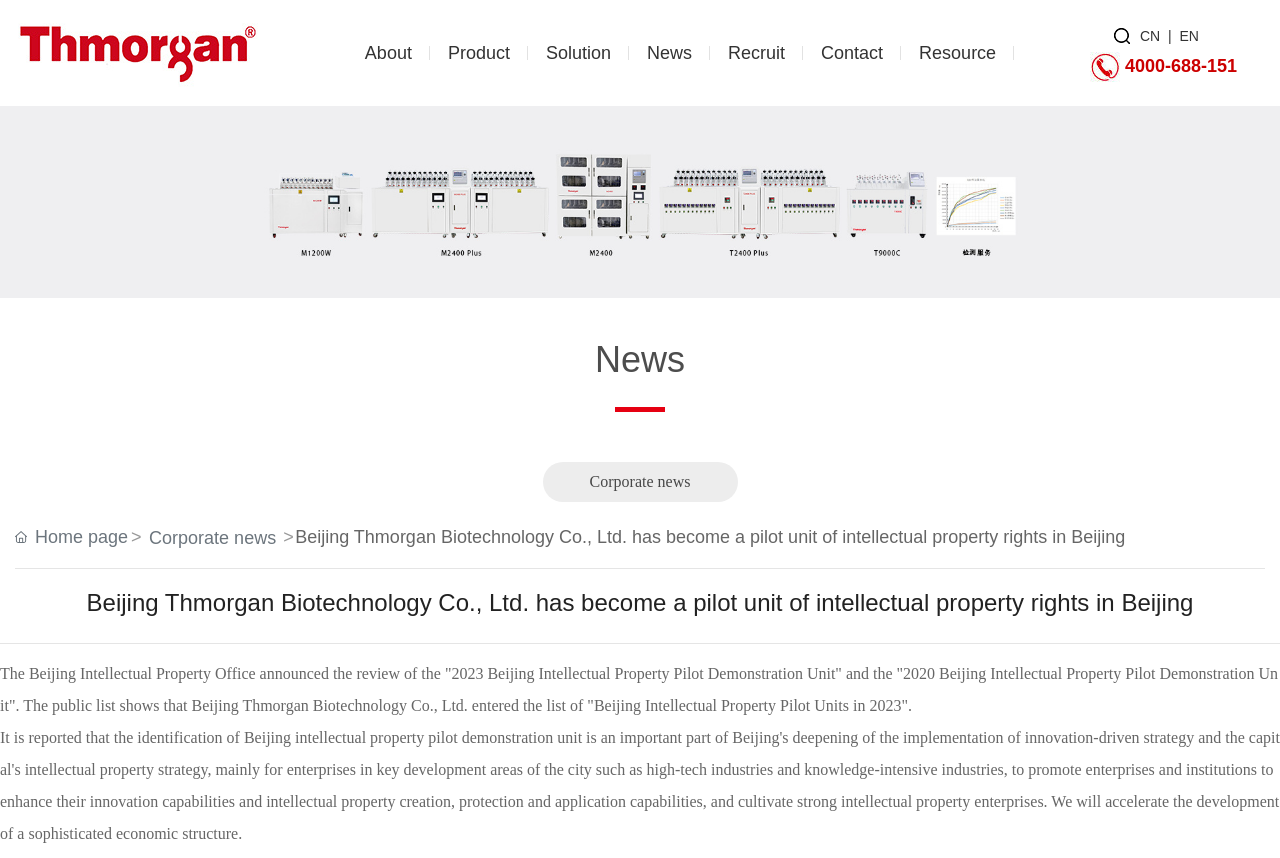Determine the bounding box coordinates for the element that should be clicked to follow this instruction: "View Corporate news". The coordinates should be given as four float numbers between 0 and 1, in the format [left, top, right, bottom].

[0.461, 0.551, 0.539, 0.571]